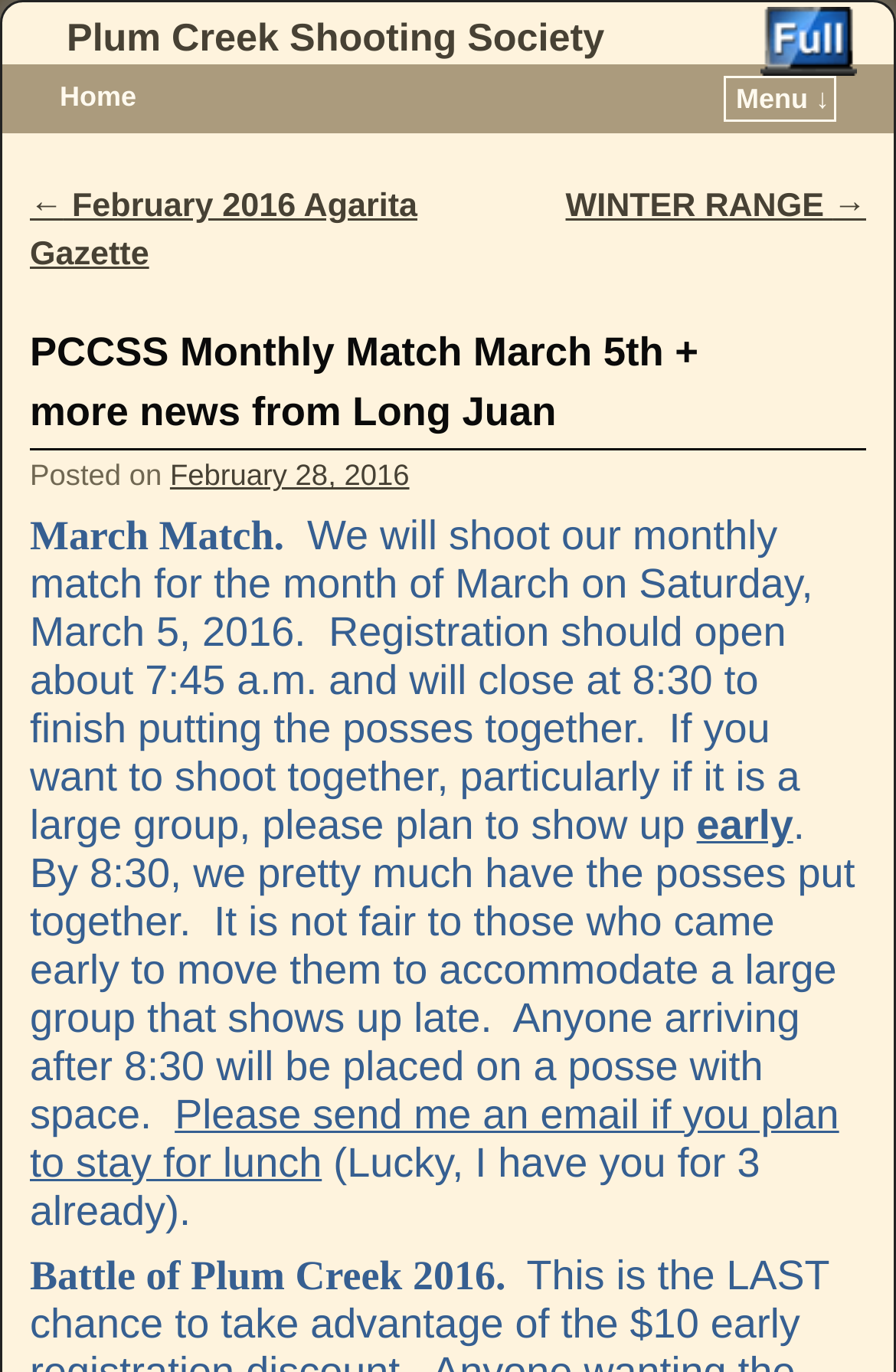Locate the UI element described as follows: "US". Return the bounding box coordinates as four float numbers between 0 and 1 in the order [left, top, right, bottom].

None